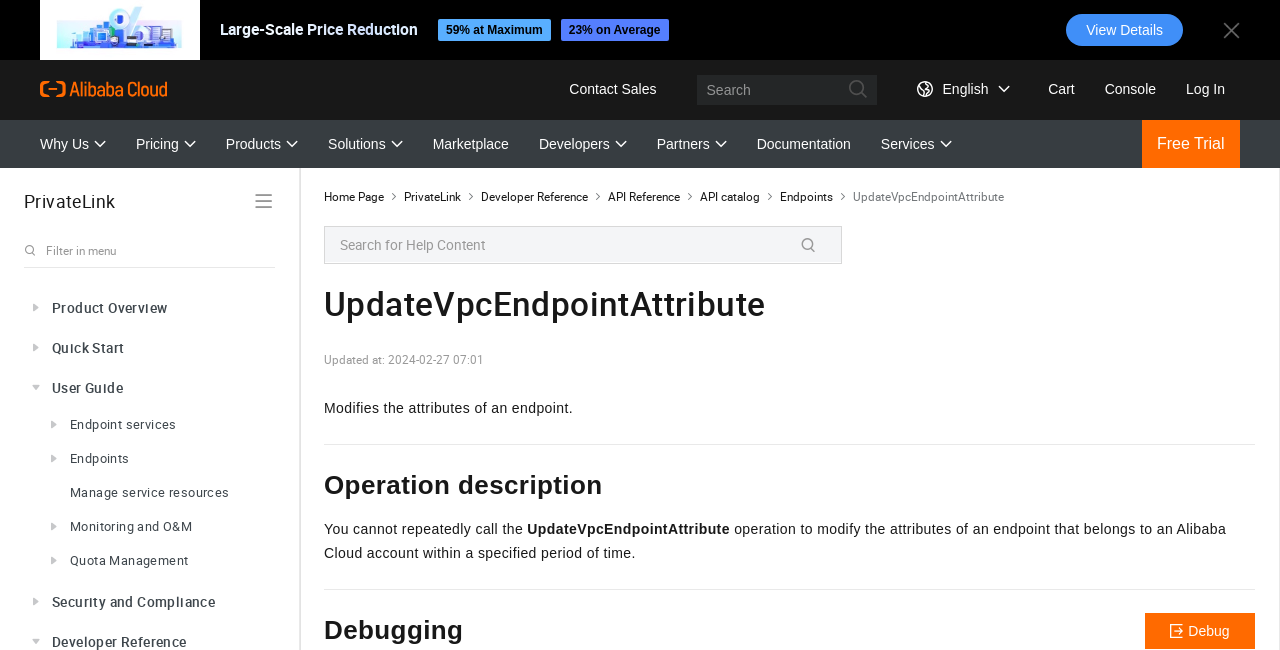Determine the bounding box coordinates for the region that must be clicked to execute the following instruction: "Browse the 'Resources'".

None